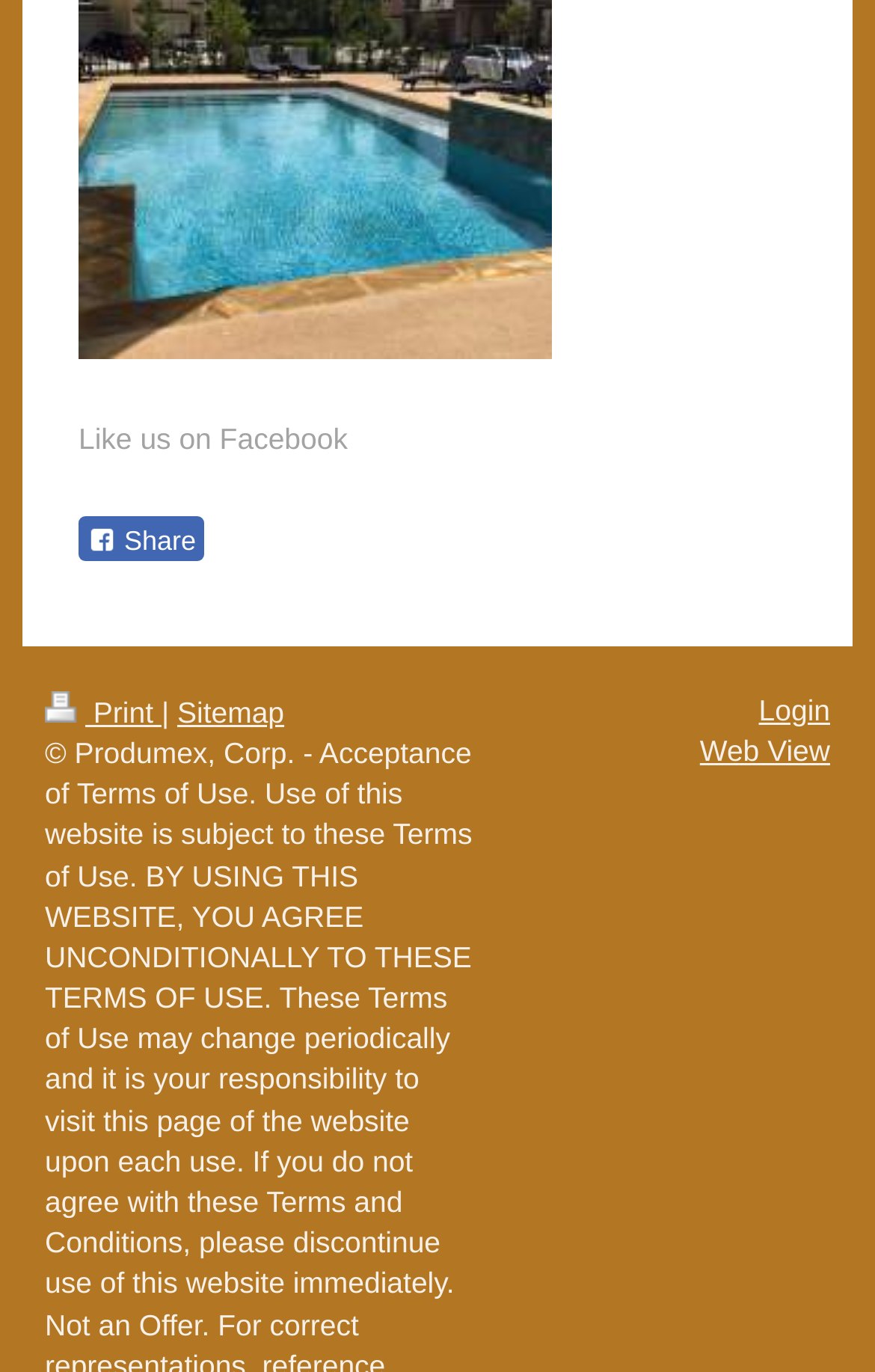How many social media links are there?
Give a detailed explanation using the information visible in the image.

I counted the social media links on the webpage and found one link to Facebook.